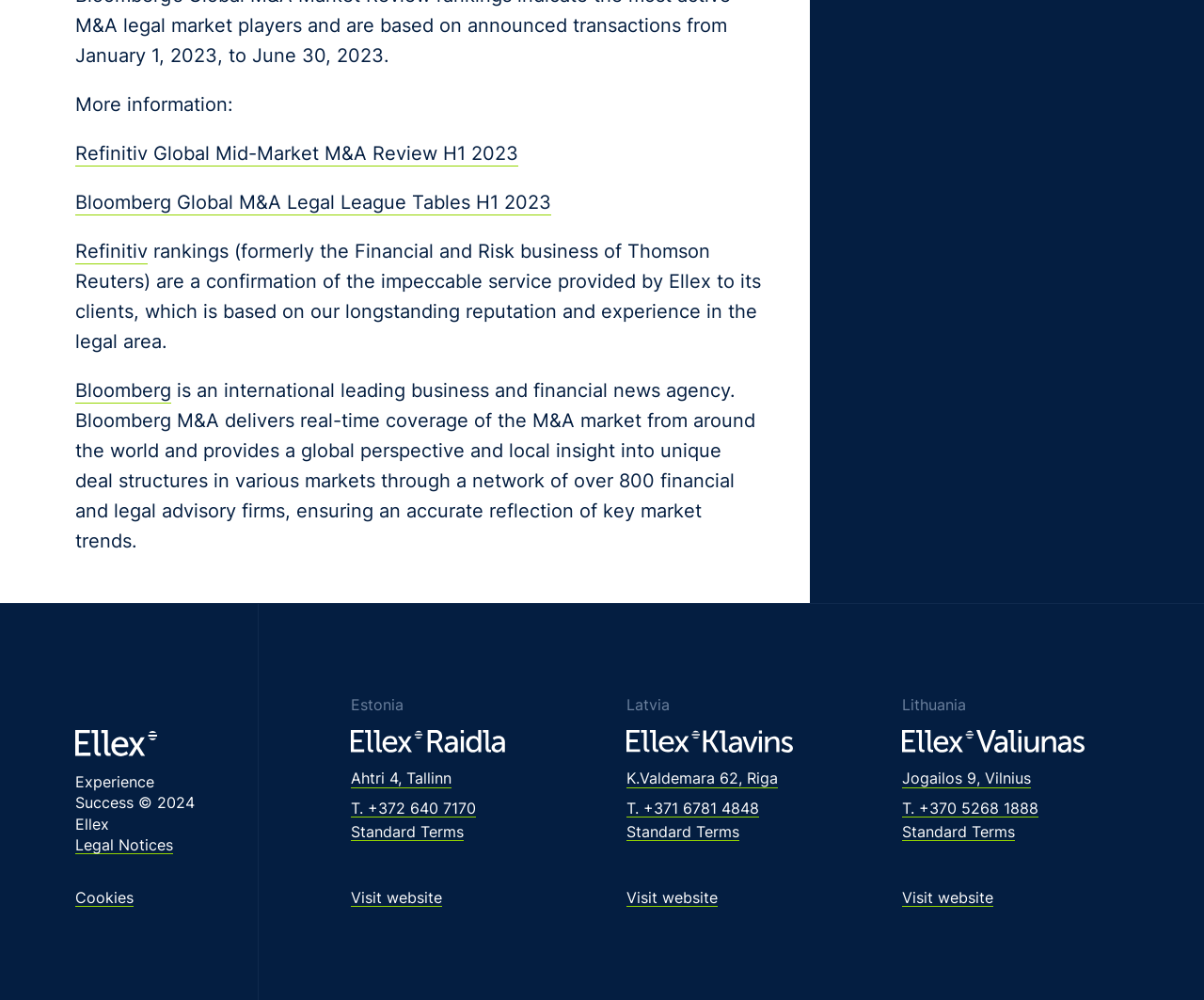Find and provide the bounding box coordinates for the UI element described with: "Refinitiv".

[0.062, 0.24, 0.123, 0.264]